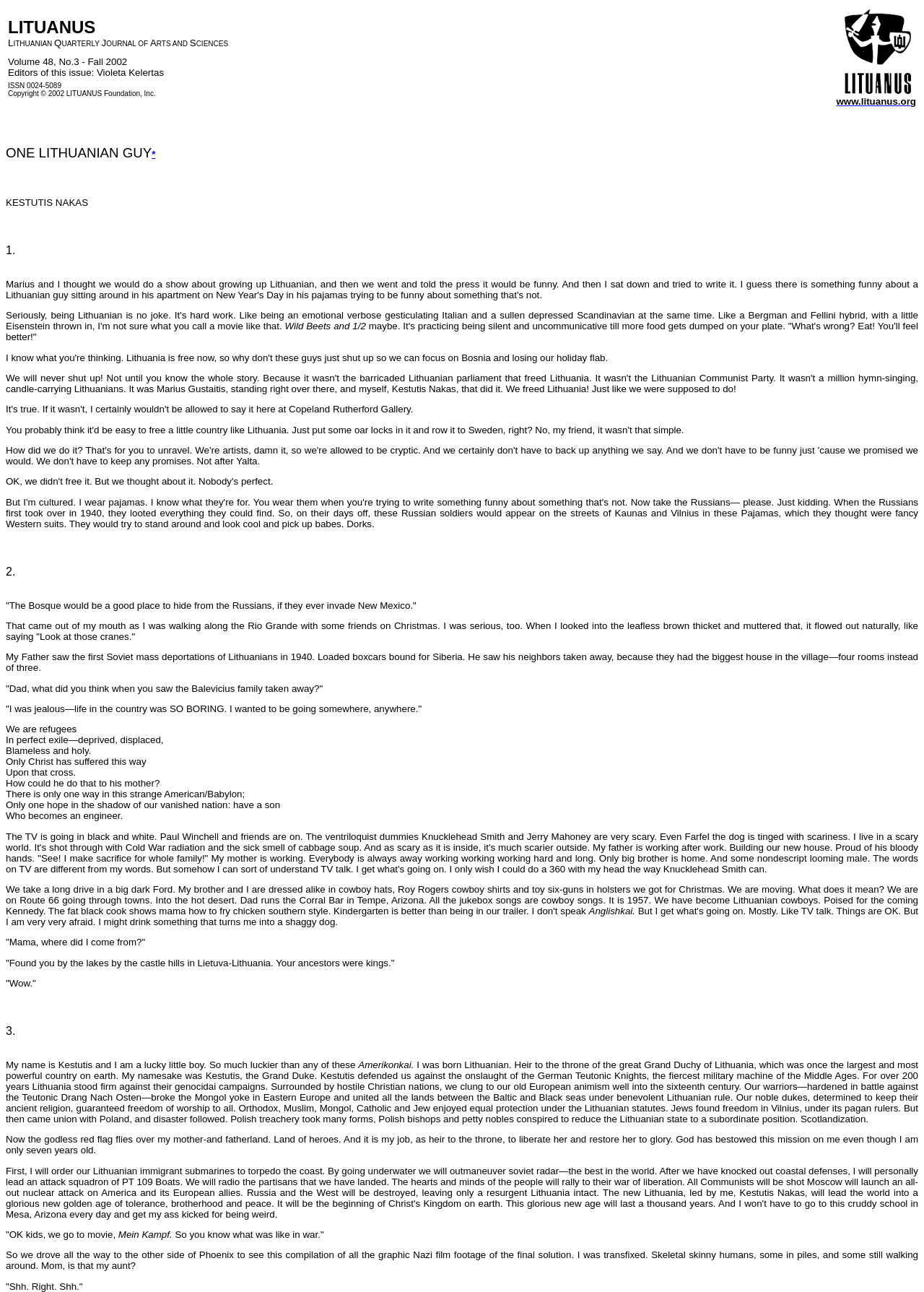How many sections are in the text?
Carefully analyze the image and provide a thorough answer to the question.

The text content is divided into three sections, each starting with a numbered title, '1.', '2.', and '3.'. These sections appear to be separate narratives or reflections.